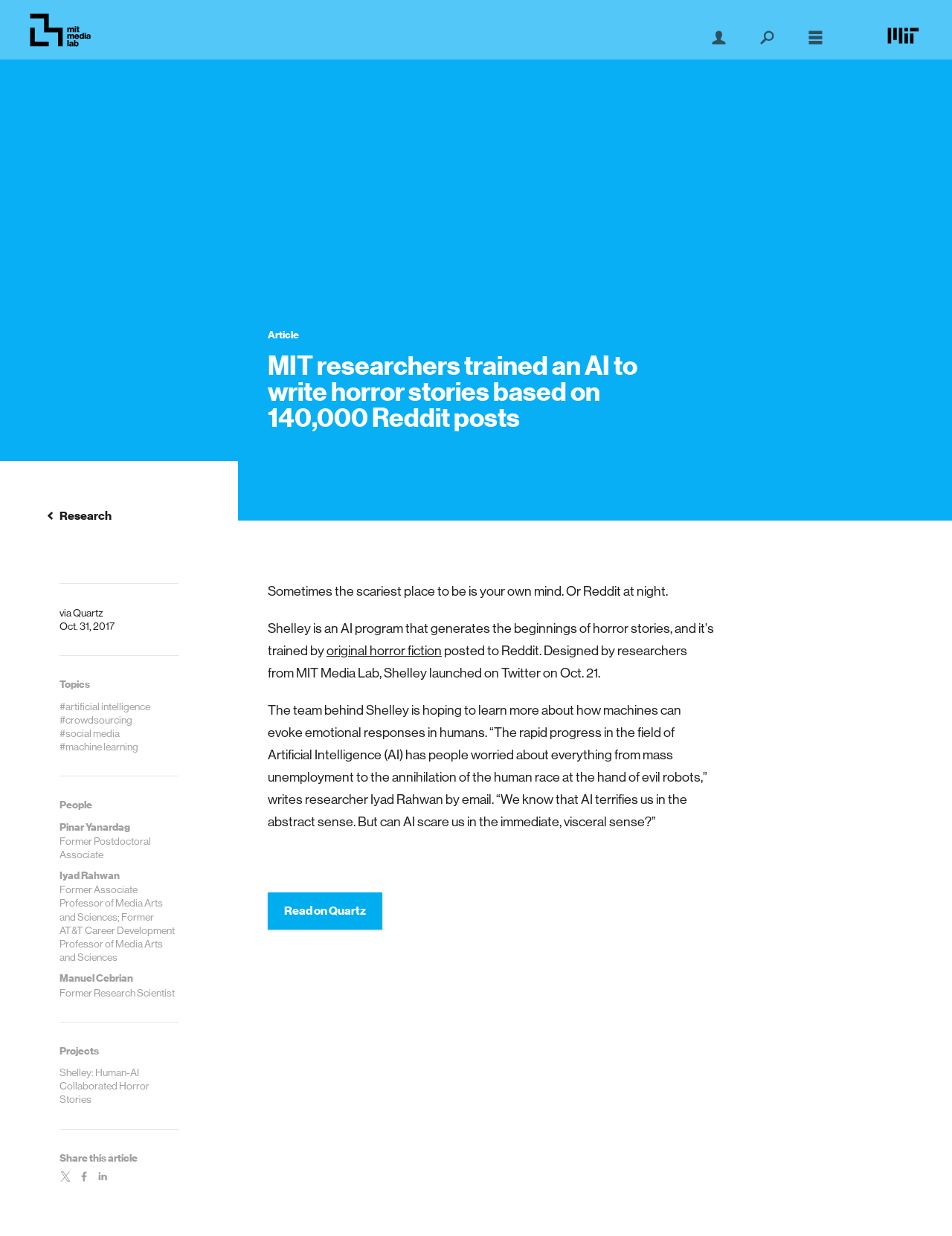What is the goal of the researchers behind the AI program?
Please provide a single word or phrase in response based on the screenshot.

To learn about evoking emotional responses in humans